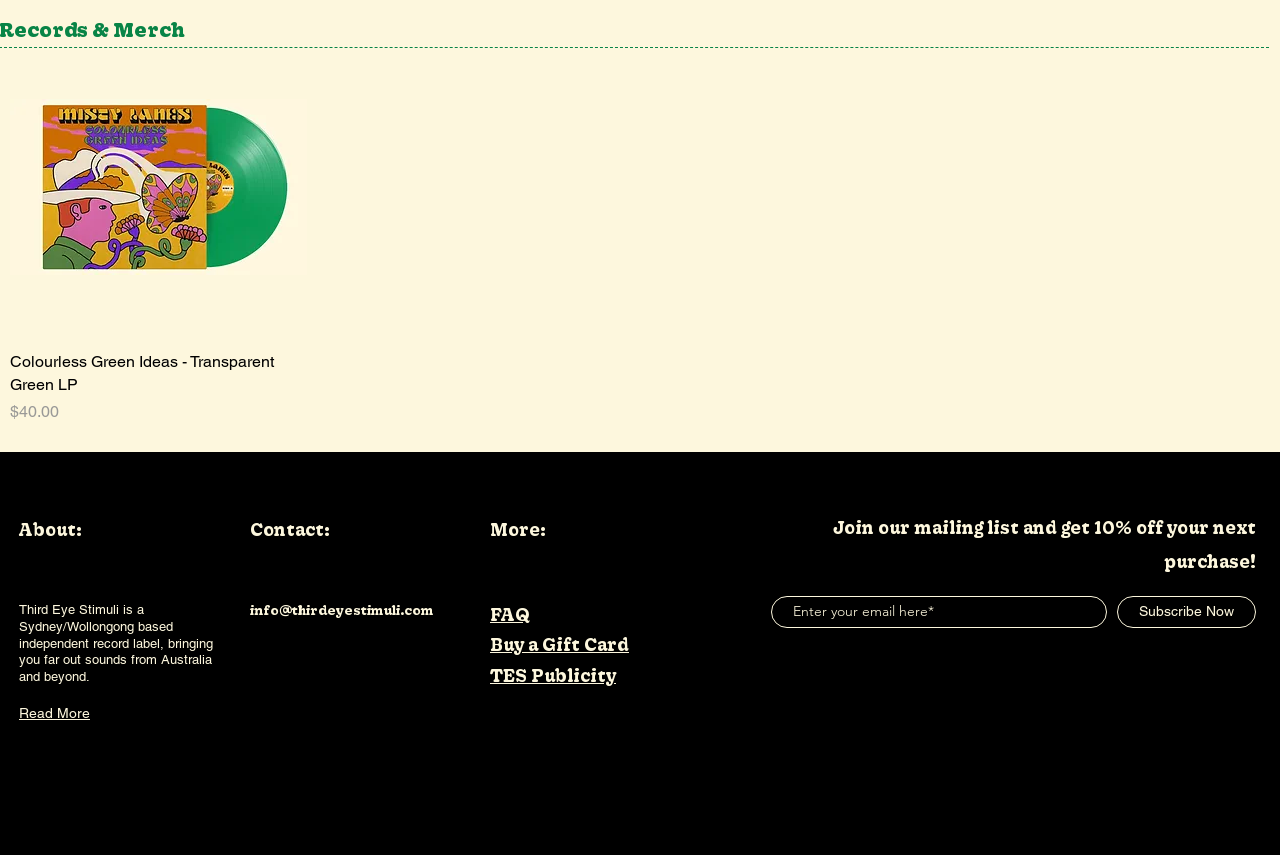Provide the bounding box coordinates for the UI element that is described by this text: "Buy a Gift Card". The coordinates should be in the form of four float numbers between 0 and 1: [left, top, right, bottom].

[0.383, 0.743, 0.491, 0.766]